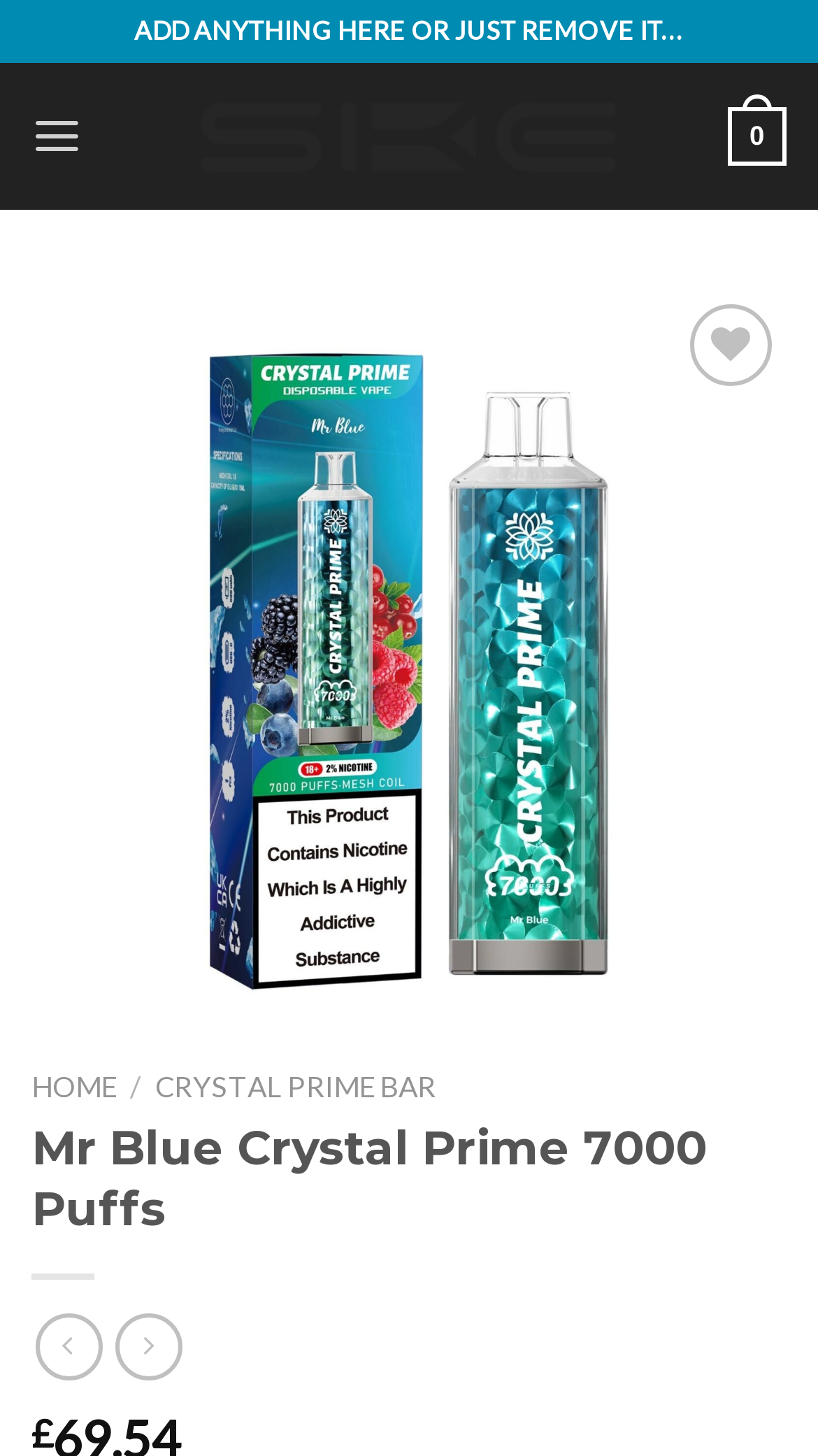Determine the bounding box of the UI component based on this description: "parent_node: Add to wishlist". The bounding box coordinates should be four float values between 0 and 1, i.e., [left, top, right, bottom].

[0.038, 0.202, 0.962, 0.72]